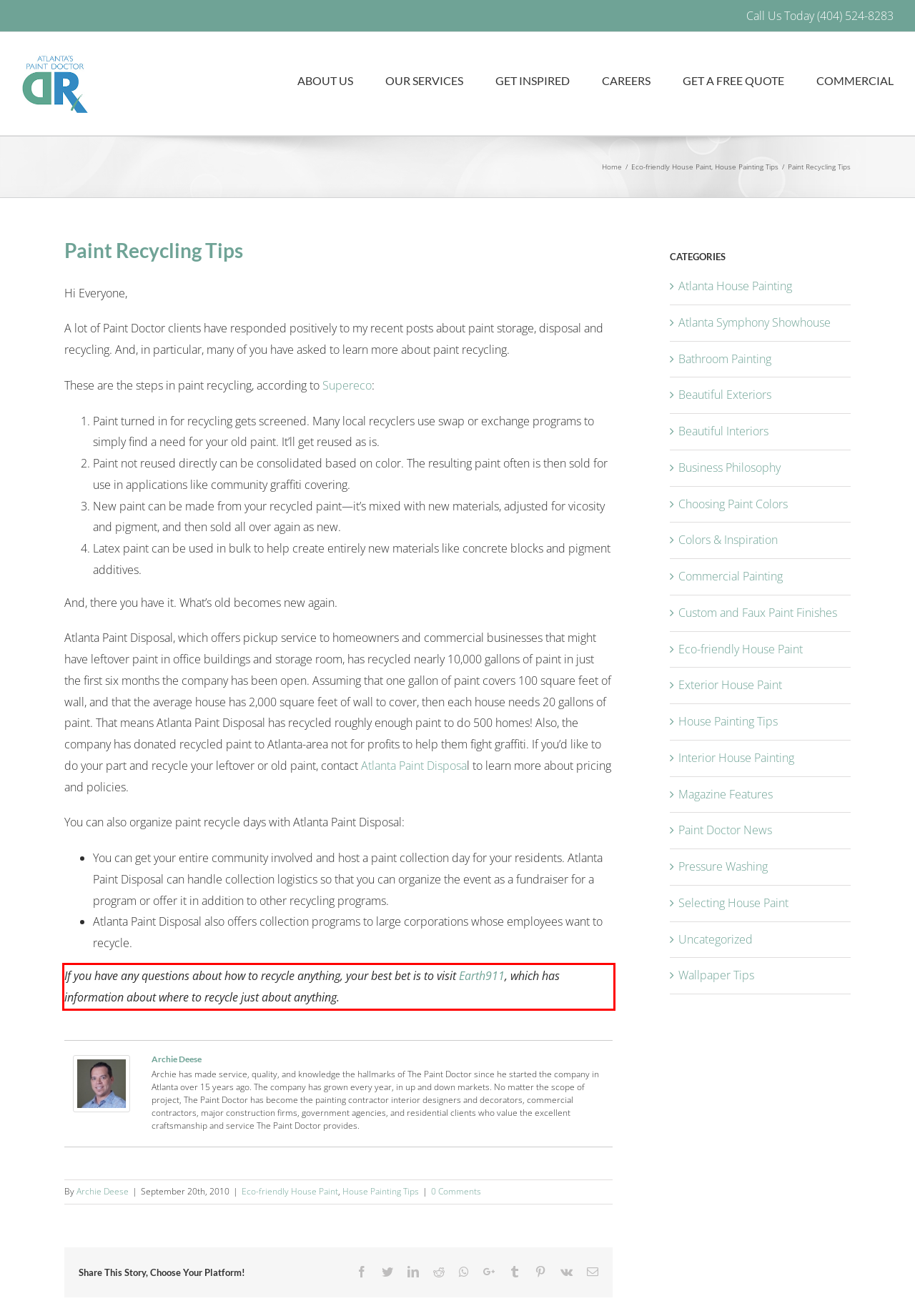Please identify and extract the text content from the UI element encased in a red bounding box on the provided webpage screenshot.

If you have any questions about how to recycle anything, your best bet is to visit Earth911, which has information about where to recycle just about anything.